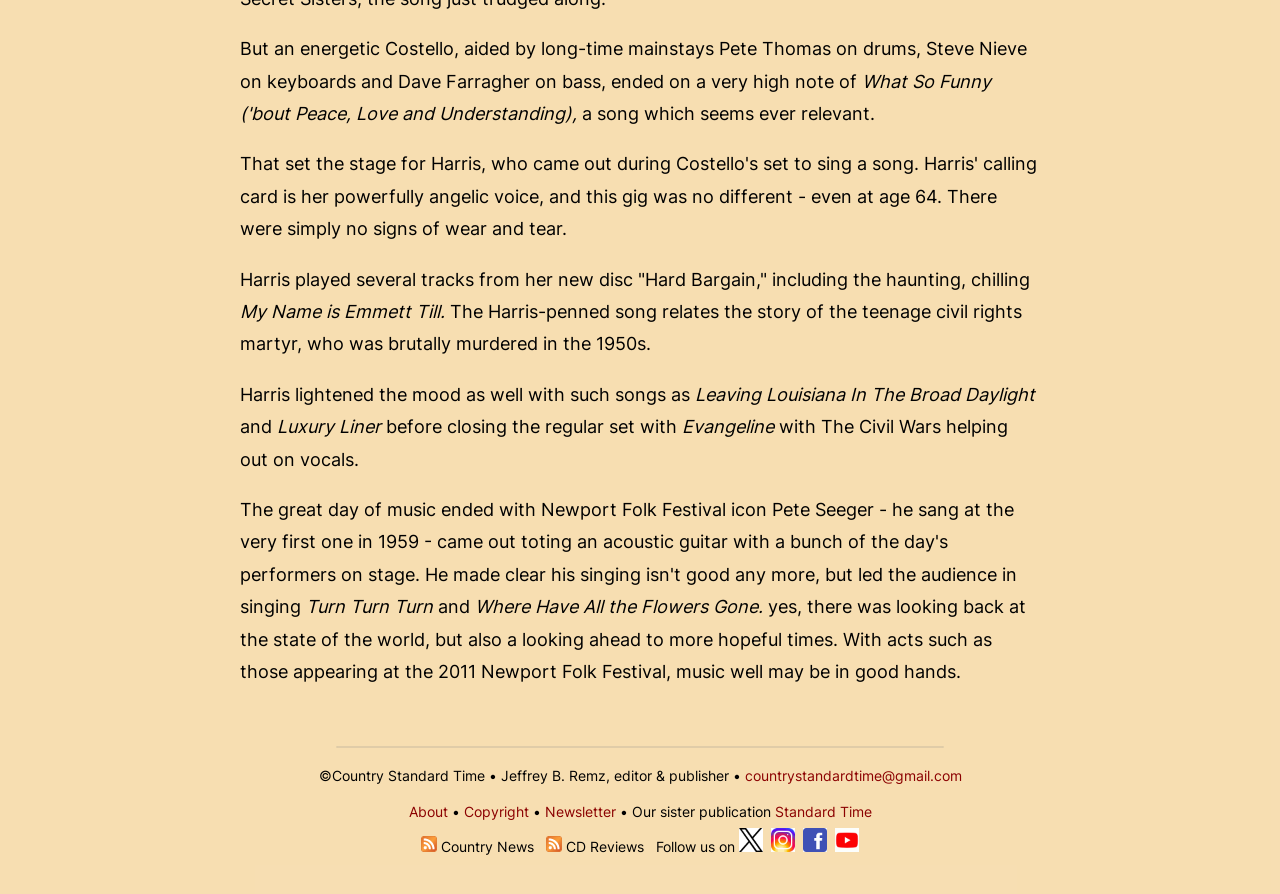How many social media platforms are mentioned in the webpage?
Based on the image, answer the question with a single word or brief phrase.

4